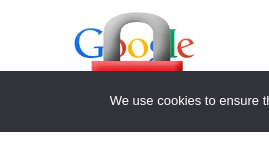Can you give a comprehensive explanation to the question given the content of the image?
What is the significance of HTTPS in relation to Google?

The caption highlights the importance of website security, particularly in relation to Google’s push for HTTPS as a ranking signal, emphasizing the need for secure connections between websites and their visitors.